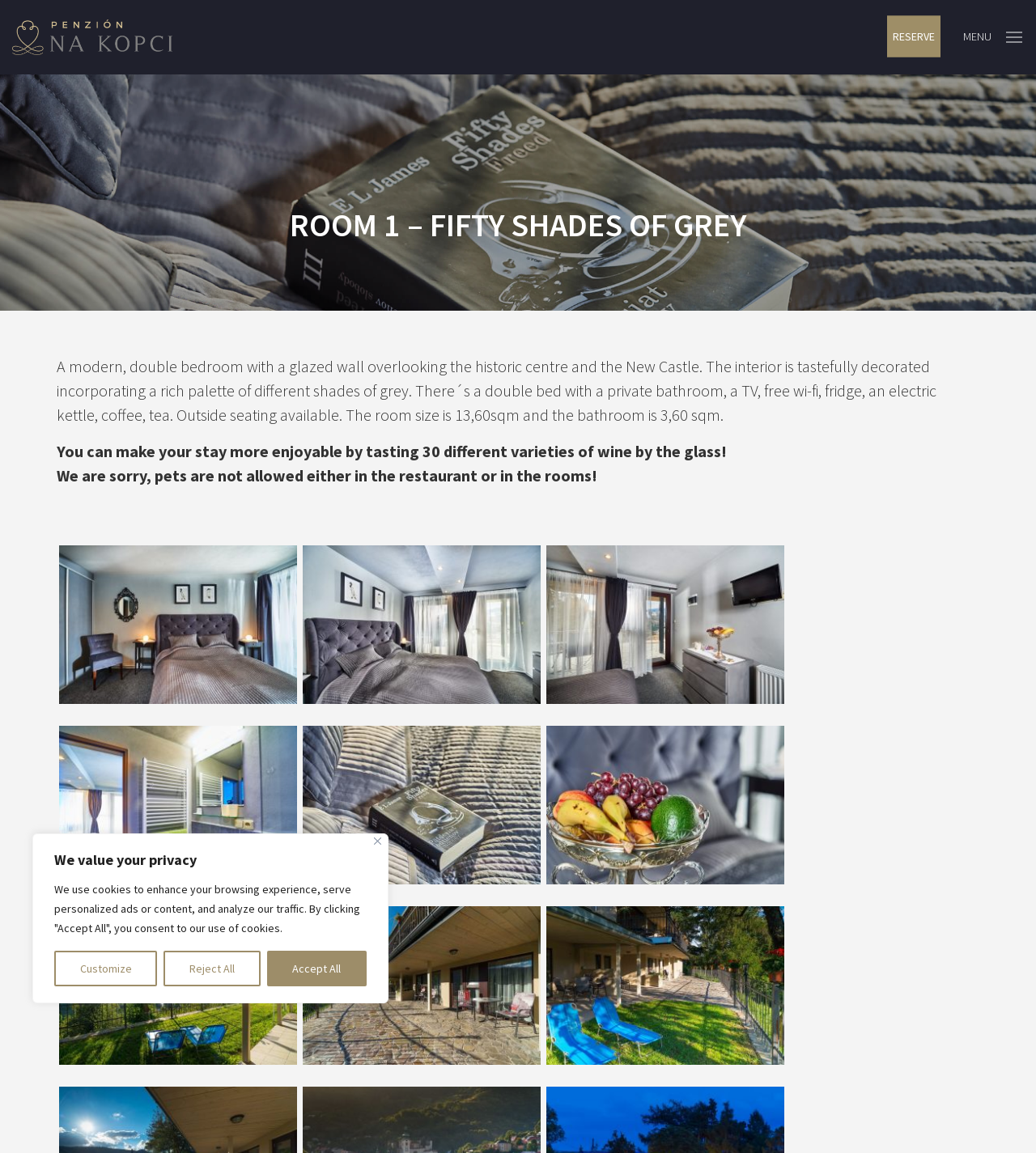Determine the bounding box coordinates of the region I should click to achieve the following instruction: "Learn more about EGLE". Ensure the bounding box coordinates are four float numbers between 0 and 1, i.e., [left, top, right, bottom].

None